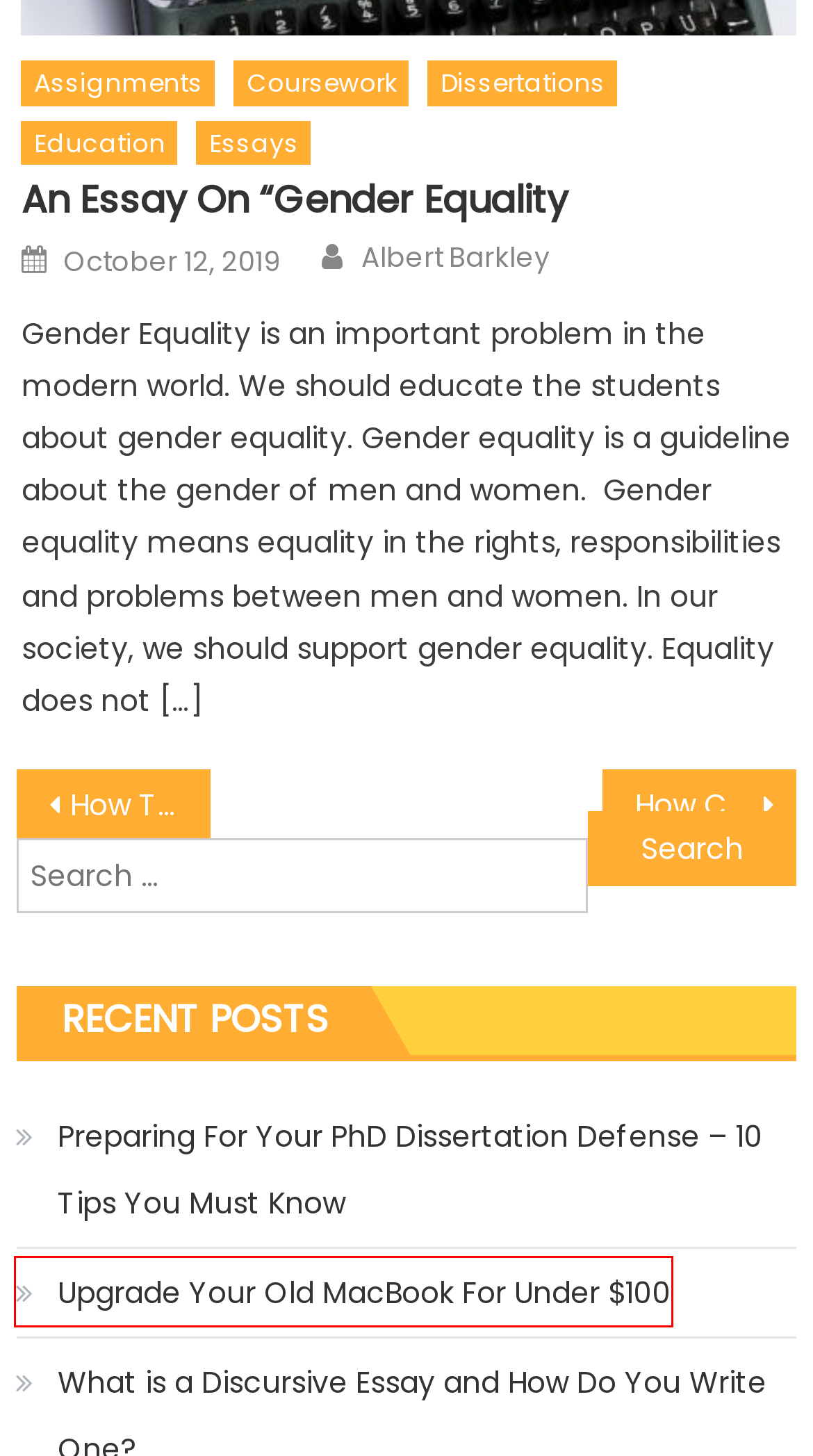With the provided webpage screenshot containing a red bounding box around a UI element, determine which description best matches the new webpage that appears after clicking the selected element. The choices are:
A. Buy Essay Online UK Archives - Daily Blog Tips
B. Assignments Archives - Daily Blog Tips
C. Uncategorized Archives - Daily Blog Tips
D. How Can The International Community Prevent Iran From Developing Nuclear Weapons? - Daily Blog Tips
E. Upgrade Your Old MacBook For Under $100 - Daily Blog Tips
F. Coursework Archives - Daily Blog Tips
G. Dissertations Archives - Daily Blog Tips
H. Preparing For Your PhD Dissertation Defense - 10 Tips You Must Know

E